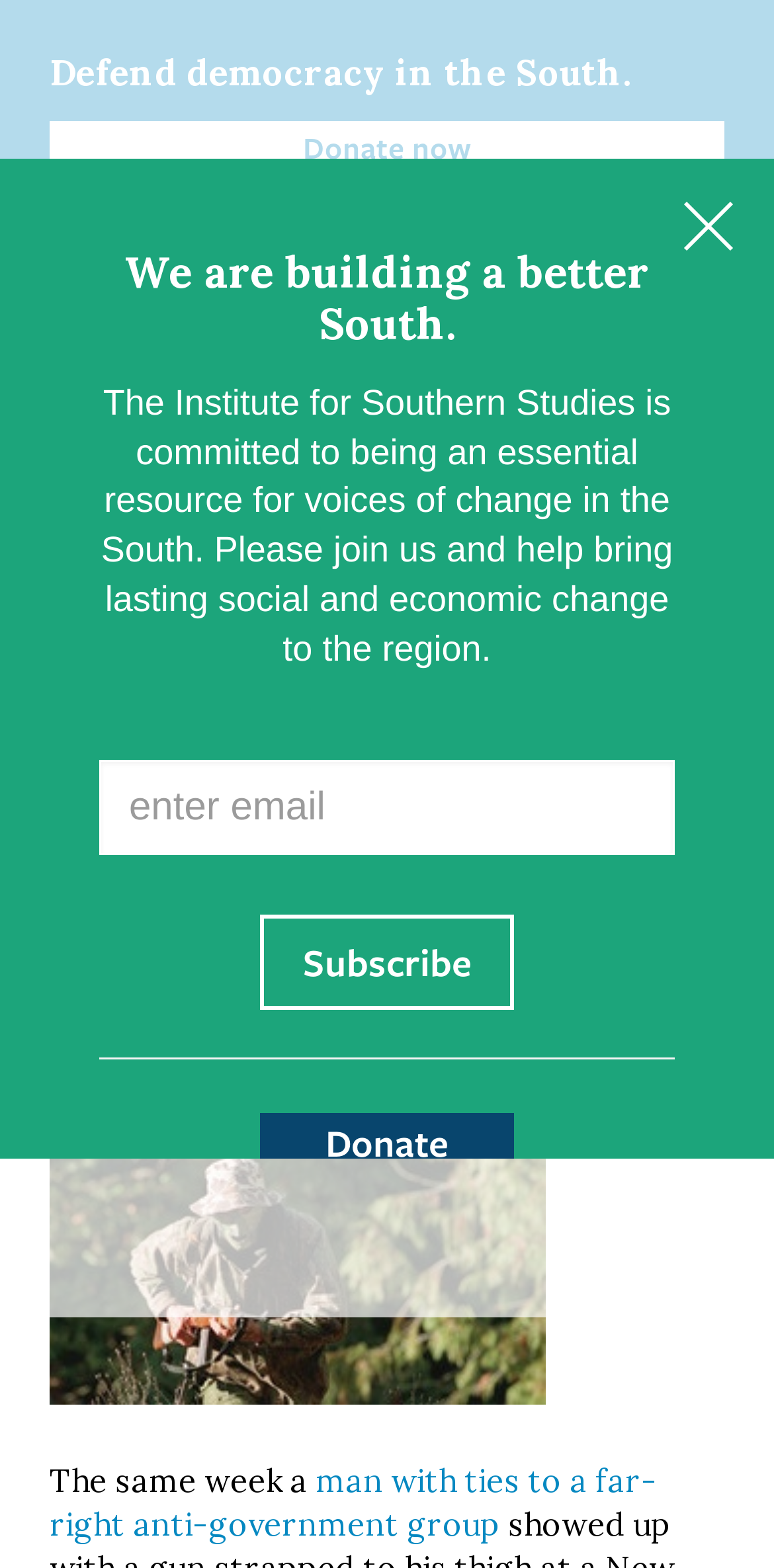Provide the bounding box coordinates for the specified HTML element described in this description: "Donate now". The coordinates should be four float numbers ranging from 0 to 1, in the format [left, top, right, bottom].

[0.064, 0.077, 0.936, 0.111]